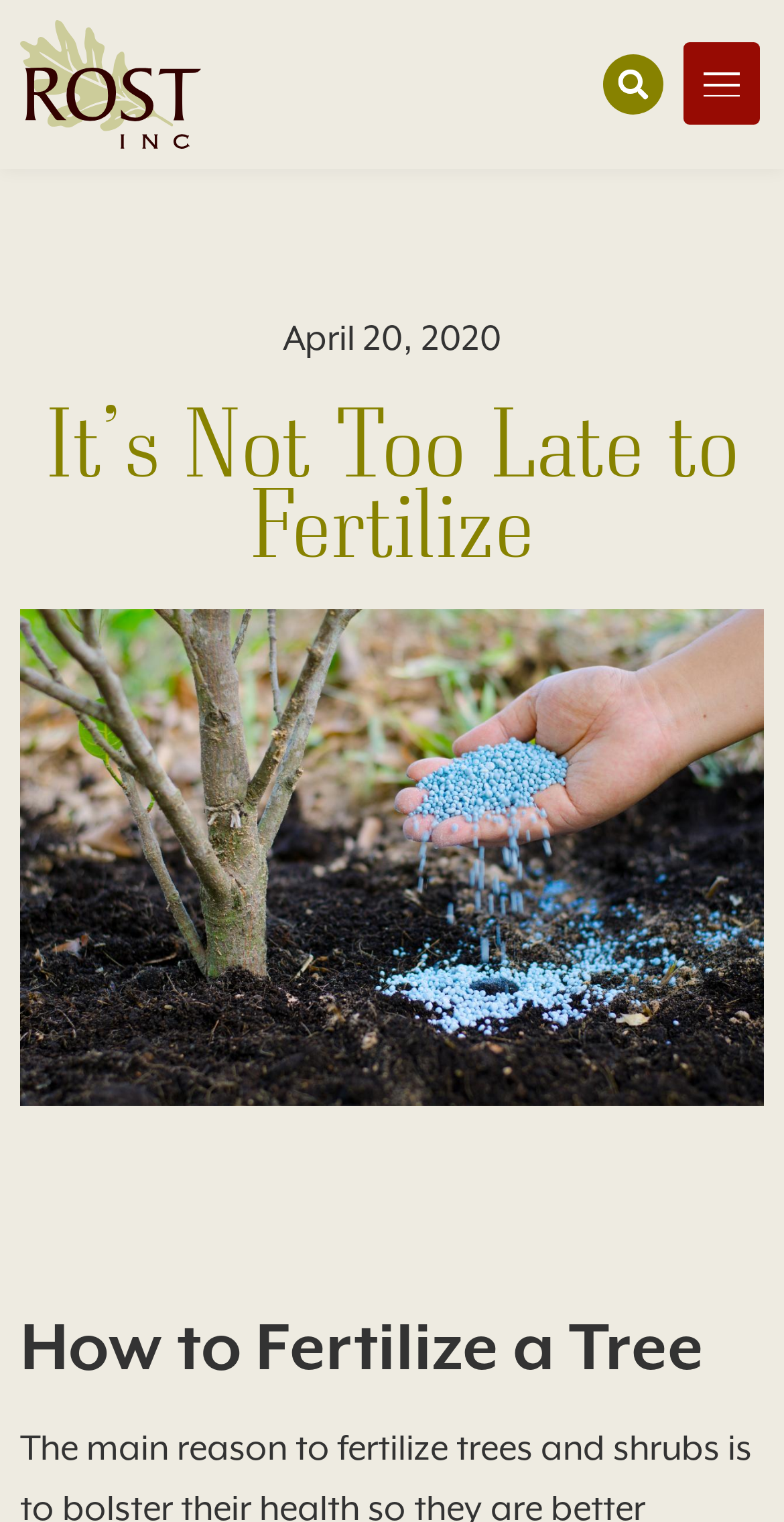Determine the bounding box for the UI element as described: "alt="Rost Landscaping logo with leaf."". The coordinates should be represented as four float numbers between 0 and 1, formatted as [left, top, right, bottom].

[0.026, 0.013, 0.256, 0.097]